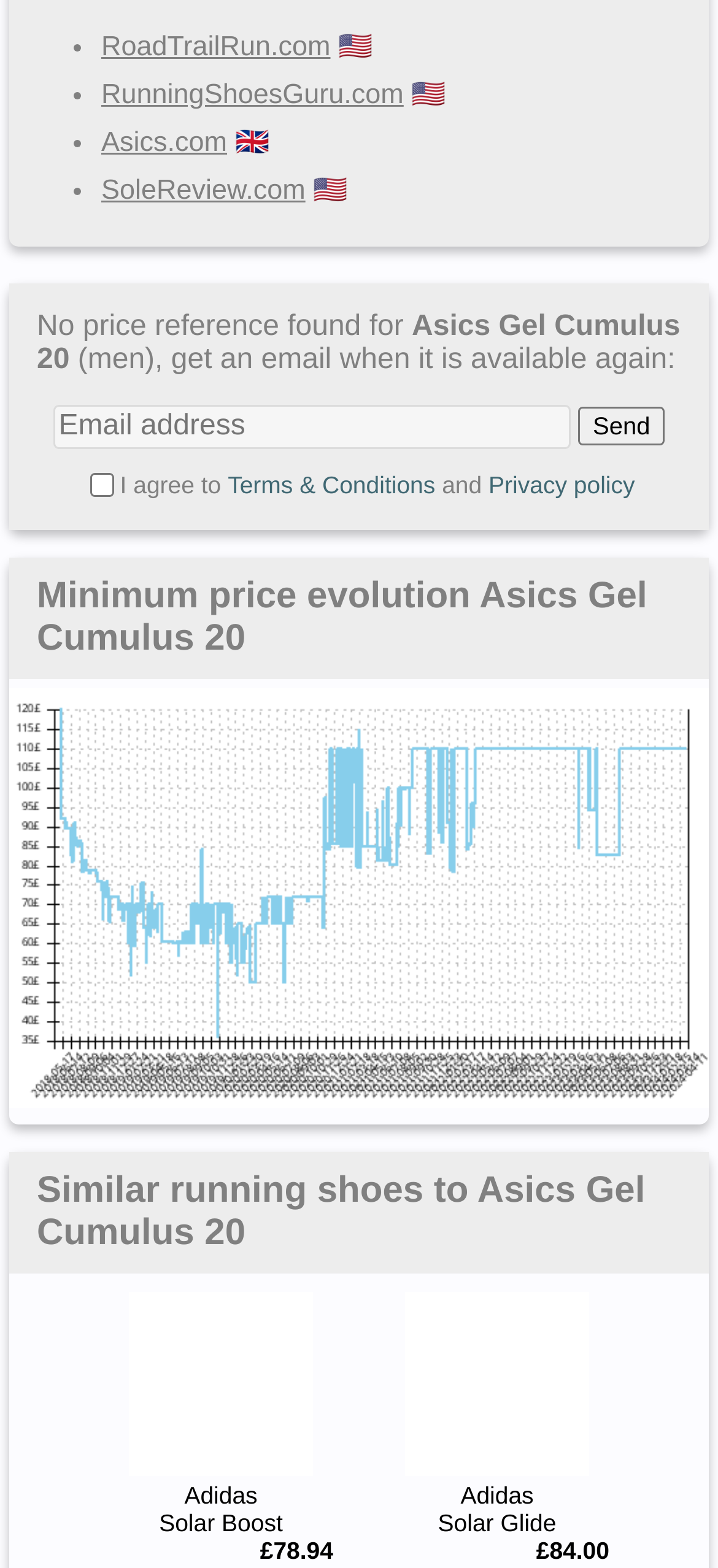What is the title of the graph?
Answer briefly with a single word or phrase based on the image.

Minimum price evolution